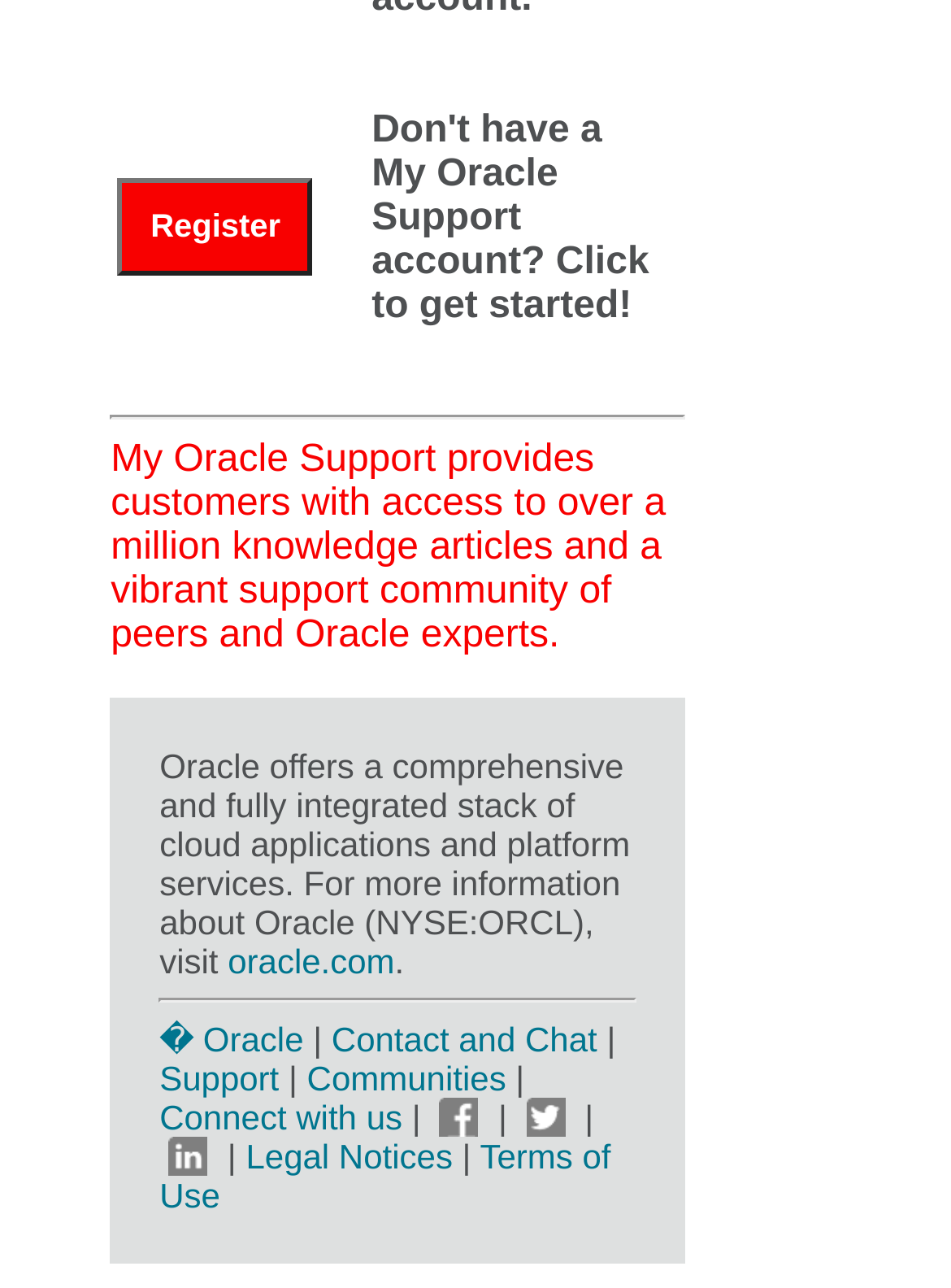Locate the bounding box coordinates of the element's region that should be clicked to carry out the following instruction: "Visit oracle.com". The coordinates need to be four float numbers between 0 and 1, i.e., [left, top, right, bottom].

[0.239, 0.731, 0.415, 0.761]